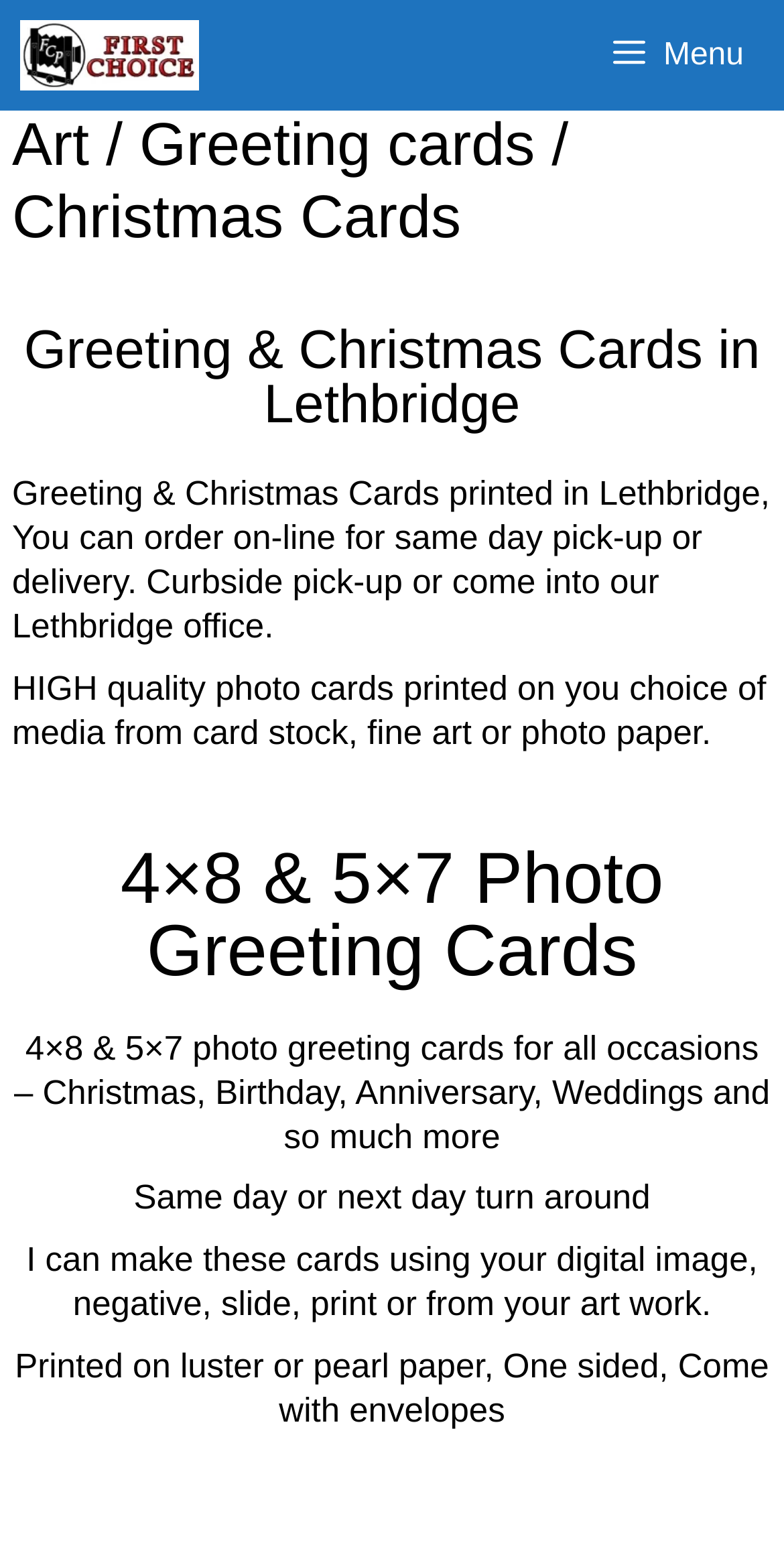Provide a comprehensive description of the webpage.

The webpage is about greeting cards and Christmas cards, specifically highlighting the services offered by First Choice Photo Lab in Lethbridge. At the top of the page, there is a navigation menu and a logo of First Choice Photo Lab, which is an image. Below the navigation menu, there is a header section that contains three headings: "Art / Greeting cards / Christmas Cards", "Greeting & Christmas Cards in Lethbridge", and "4×8 & 5×7 Photo Greeting Cards". 

The main content of the page is divided into four paragraphs of text. The first paragraph explains that greeting and Christmas cards can be ordered online for same-day pick-up or delivery, and that curbside pick-up or in-office pick-up is available. The second paragraph highlights the high-quality photo cards printed on various media, including card stock, fine art, or photo paper. 

The third paragraph describes the 4×8 and 5×7 photo greeting cards available for various occasions, including Christmas, birthdays, anniversaries, and weddings. The fourth paragraph mentions the same-day or next-day turnaround for these cards and that they can be made using digital images, negatives, slides, prints, or artwork. Additionally, it is mentioned that the cards are printed on luster or pearl paper, are one-sided, and come with envelopes.